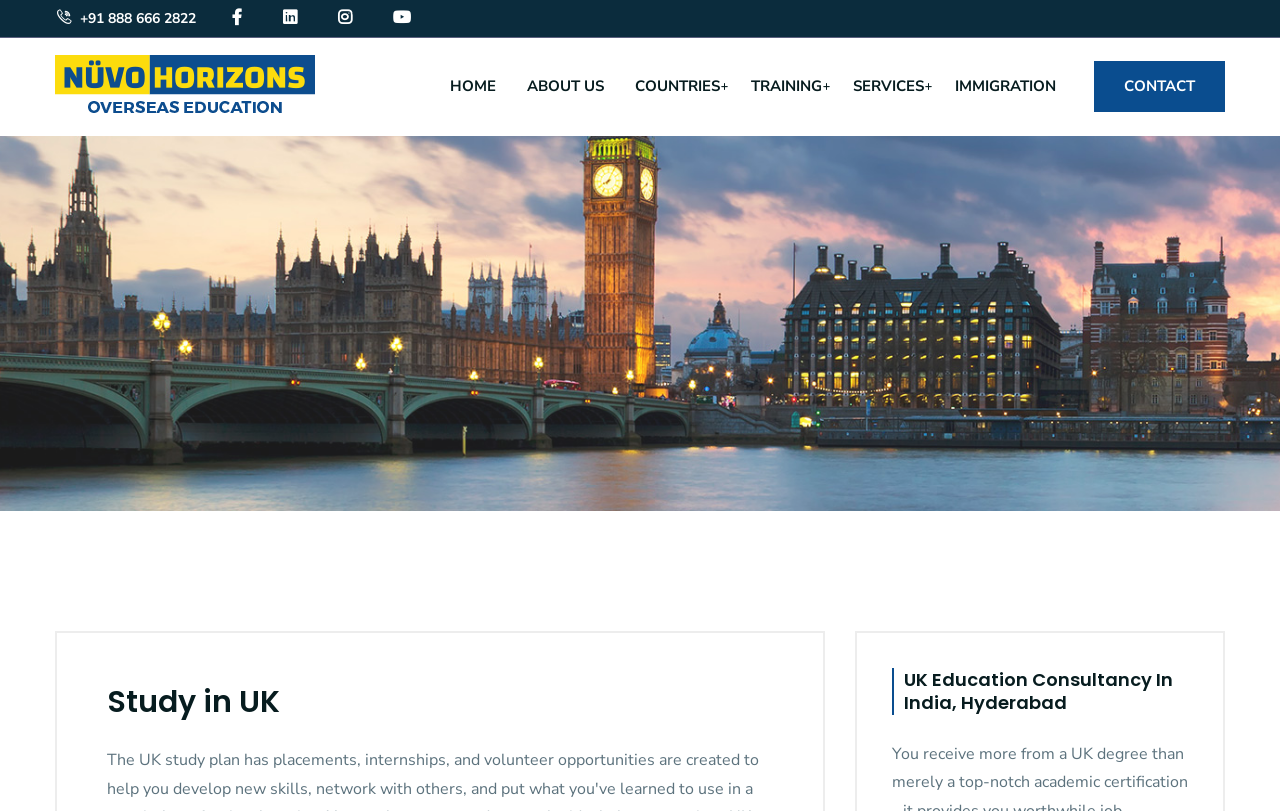Identify the bounding box coordinates of the specific part of the webpage to click to complete this instruction: "Click the WhatsApp icon".

[0.18, 0.011, 0.193, 0.035]